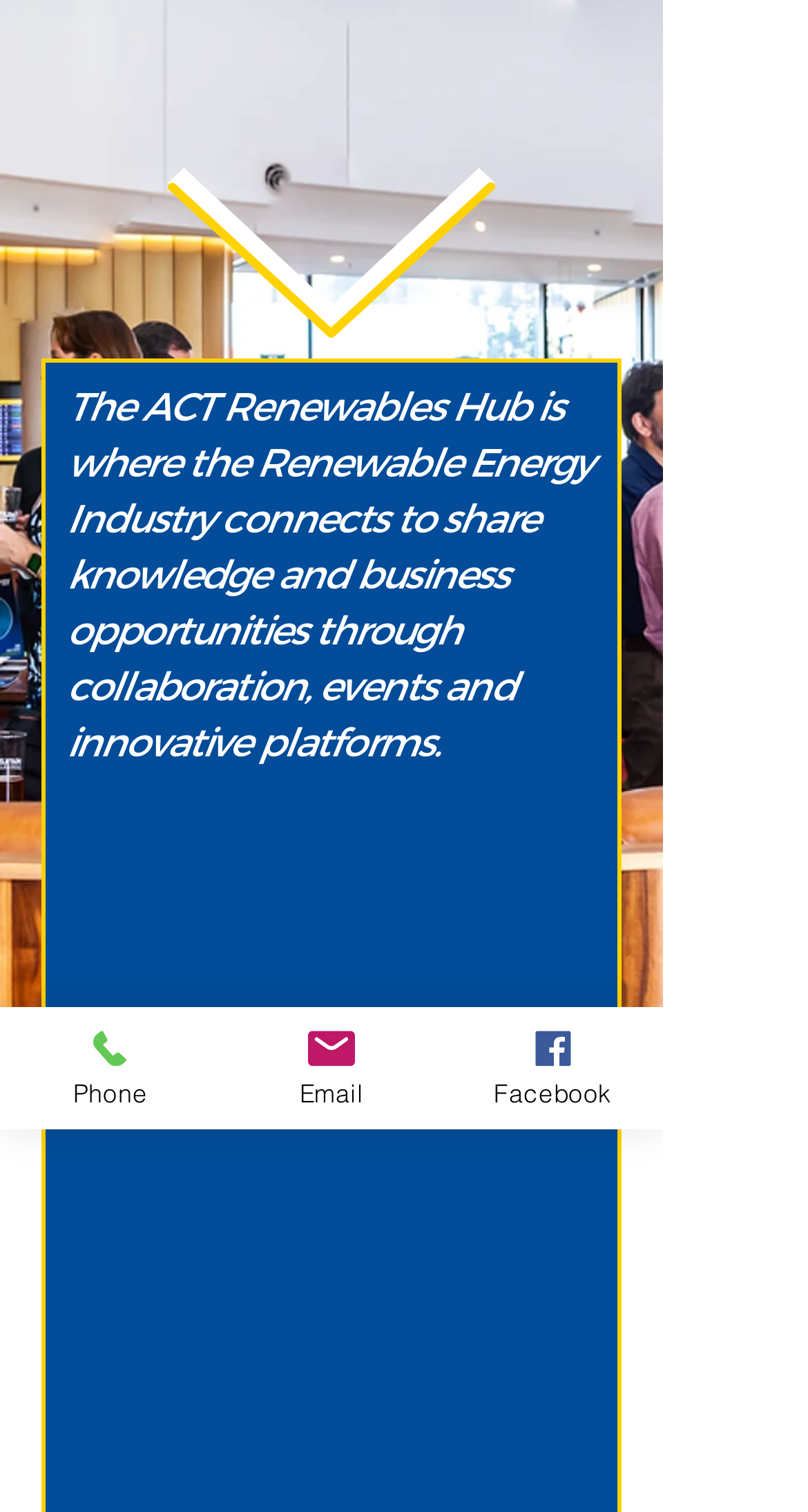What is the theme of the industry mentioned on the webpage?
Refer to the image and give a detailed answer to the question.

The static text on the webpage clearly mentions the Renewable Energy Industry, which is the theme of the industry being discussed.